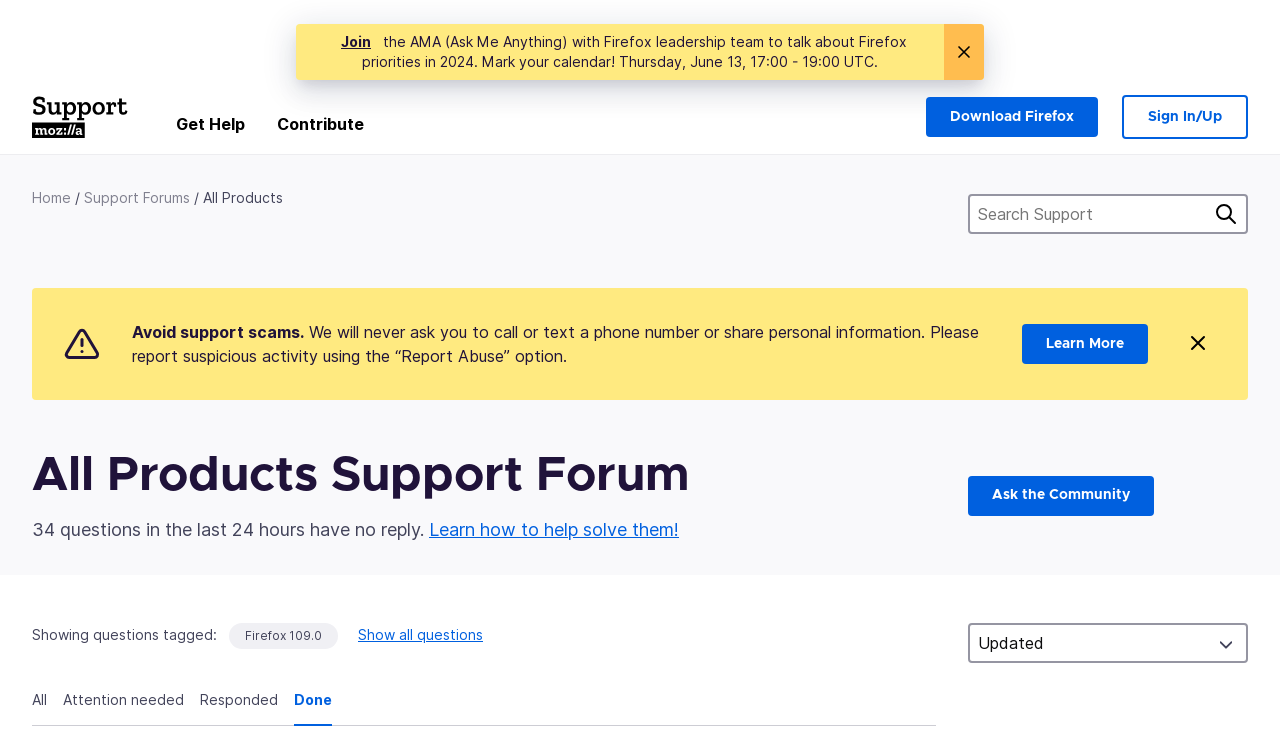How many questions have no reply in the last 24 hours?
Look at the image and construct a detailed response to the question.

The information is provided in a static text element with a bounding box of [0.025, 0.69, 0.335, 0.718], which states '34 questions in the last 24 hours have no reply'.